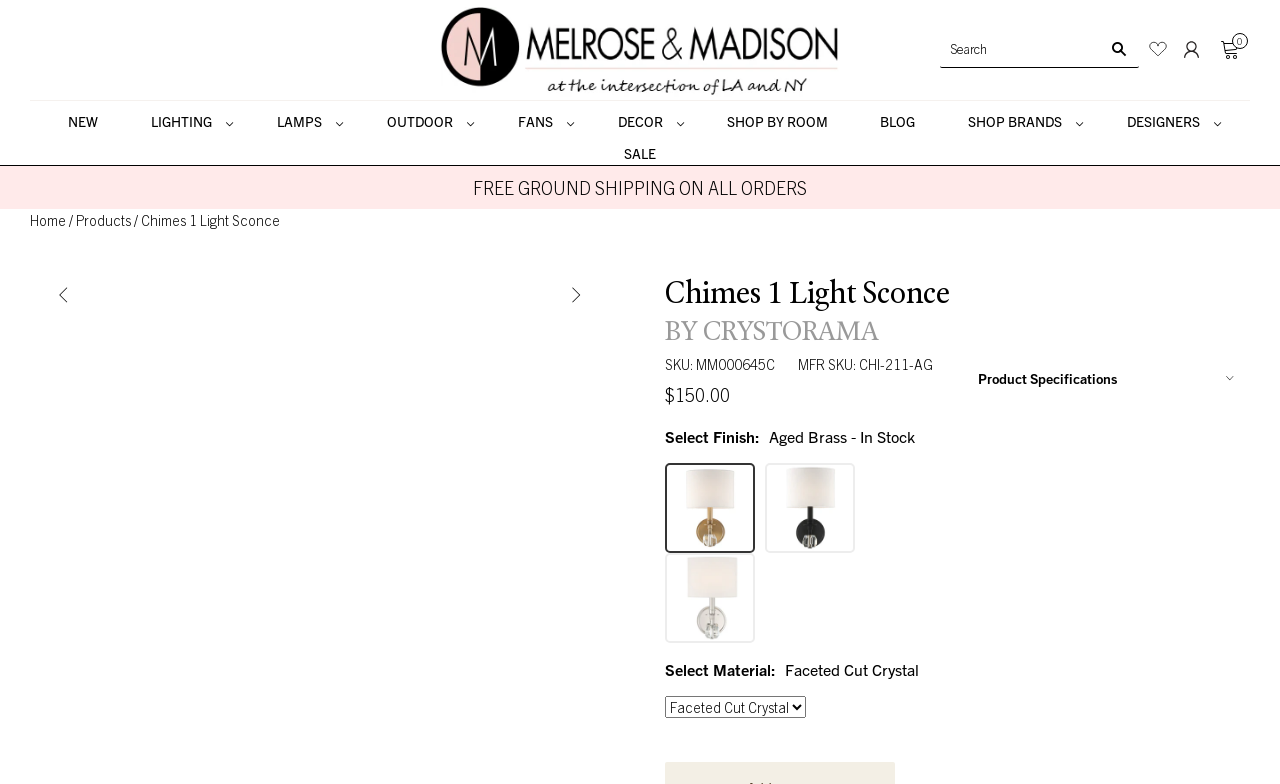Given the content of the image, can you provide a detailed answer to the question?
What is the name of the product?

I found the answer by looking at the heading element with the text 'Chimes 1 Light Sconce BY CRYSTORAMA' which is likely to be the product name.